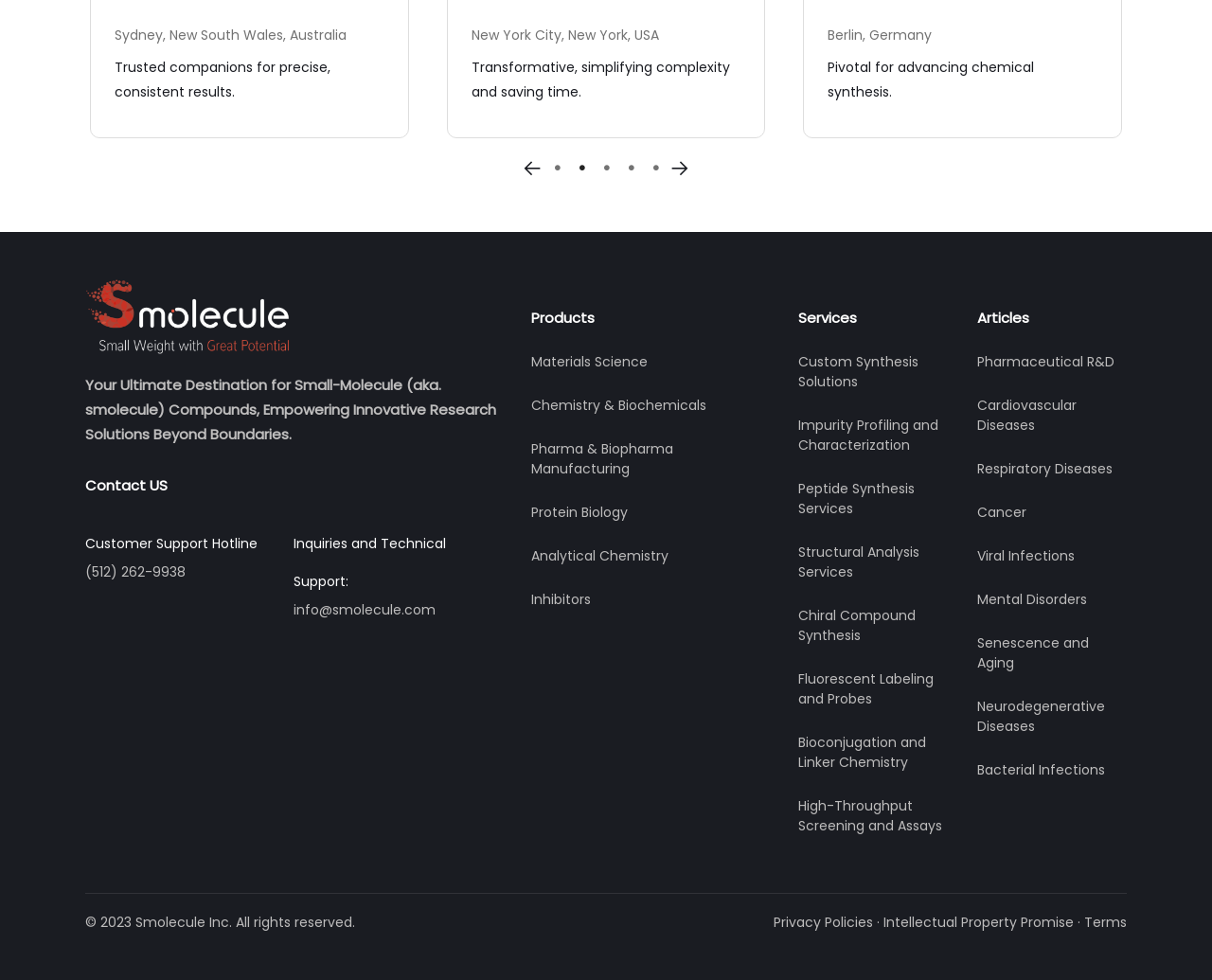Locate the bounding box coordinates of the area where you should click to accomplish the instruction: "Contact us".

[0.07, 0.485, 0.138, 0.506]